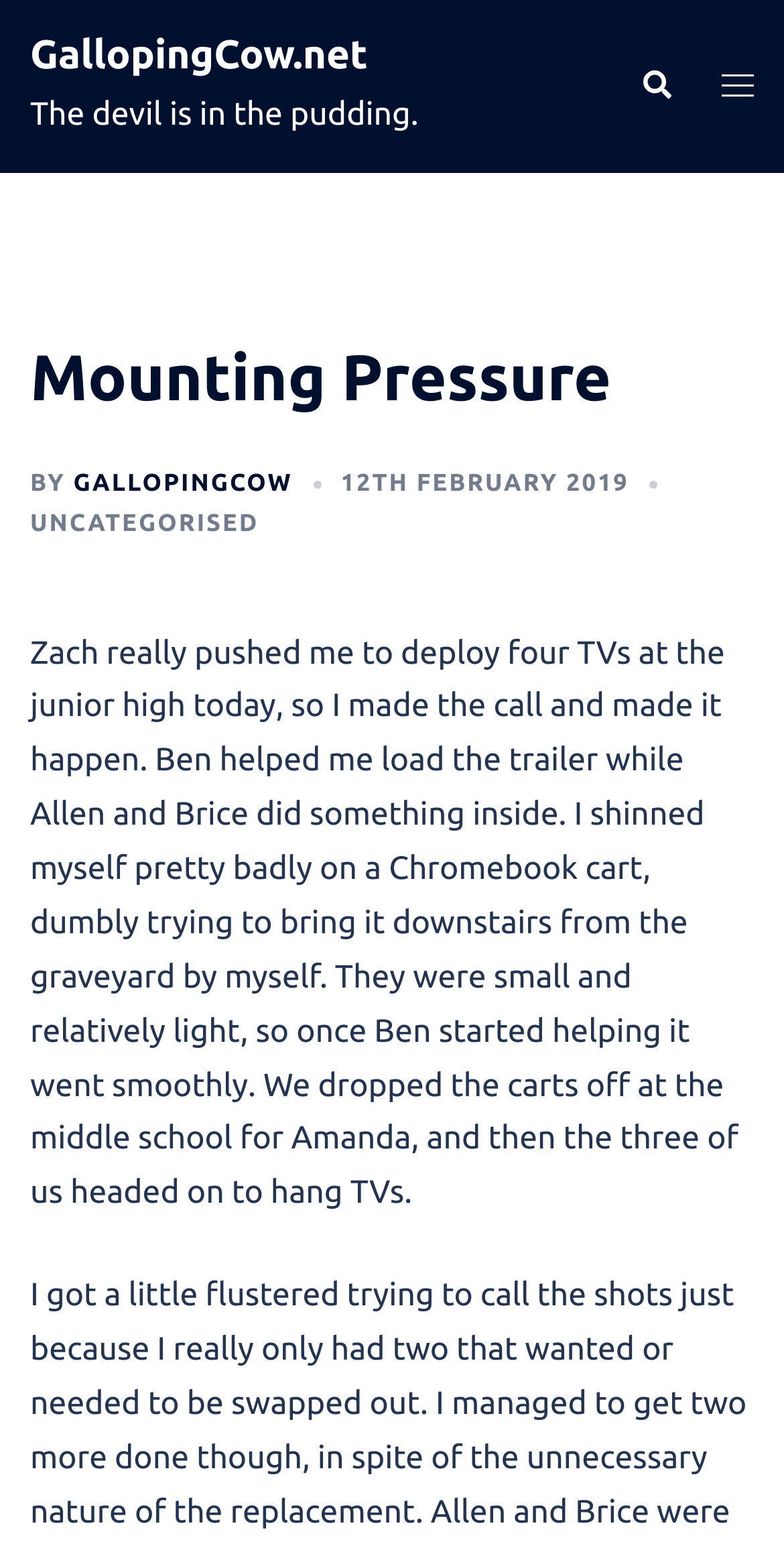What was the author trying to bring downstairs? Using the information from the screenshot, answer with a single word or phrase.

A Chromebook cart